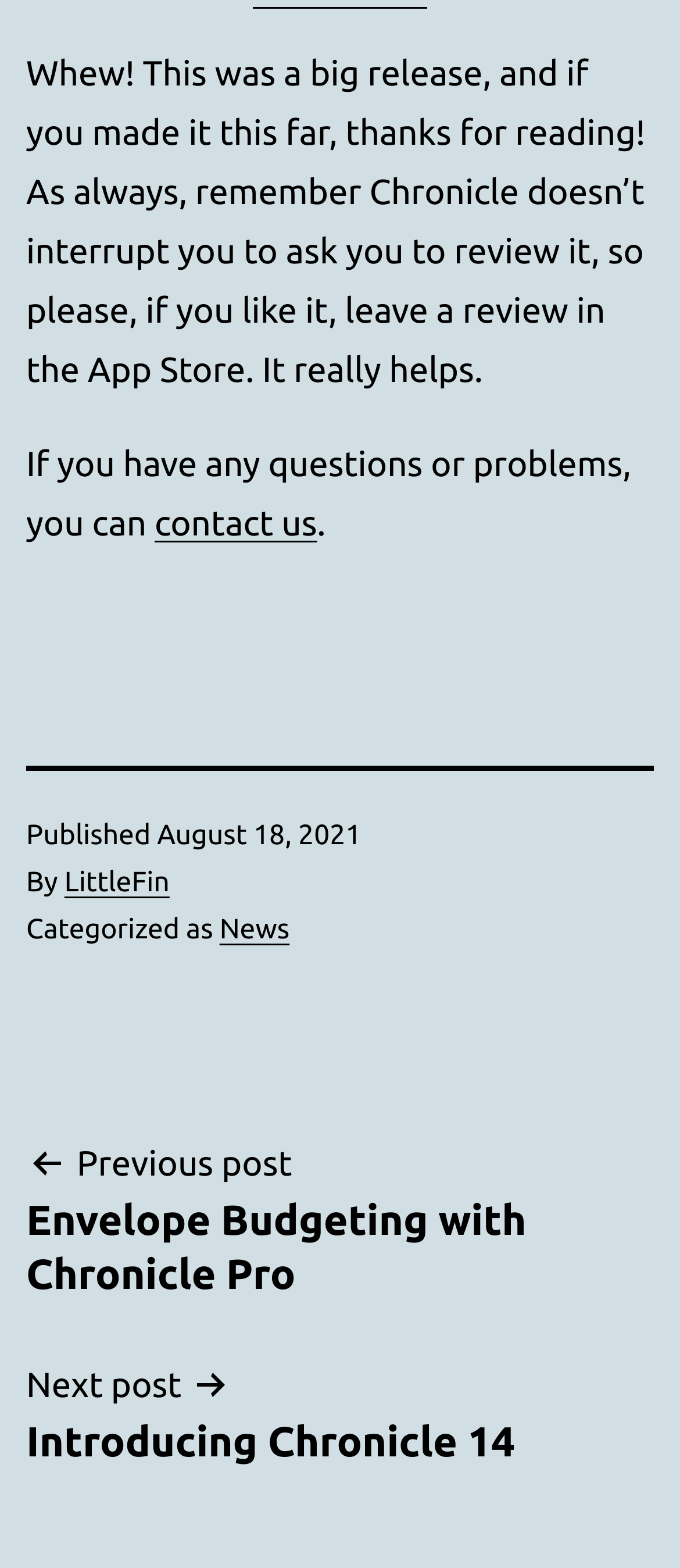Given the webpage screenshot, identify the bounding box of the UI element that matches this description: "Next postIntroducing Chronicle 14".

[0.038, 0.864, 0.962, 0.936]